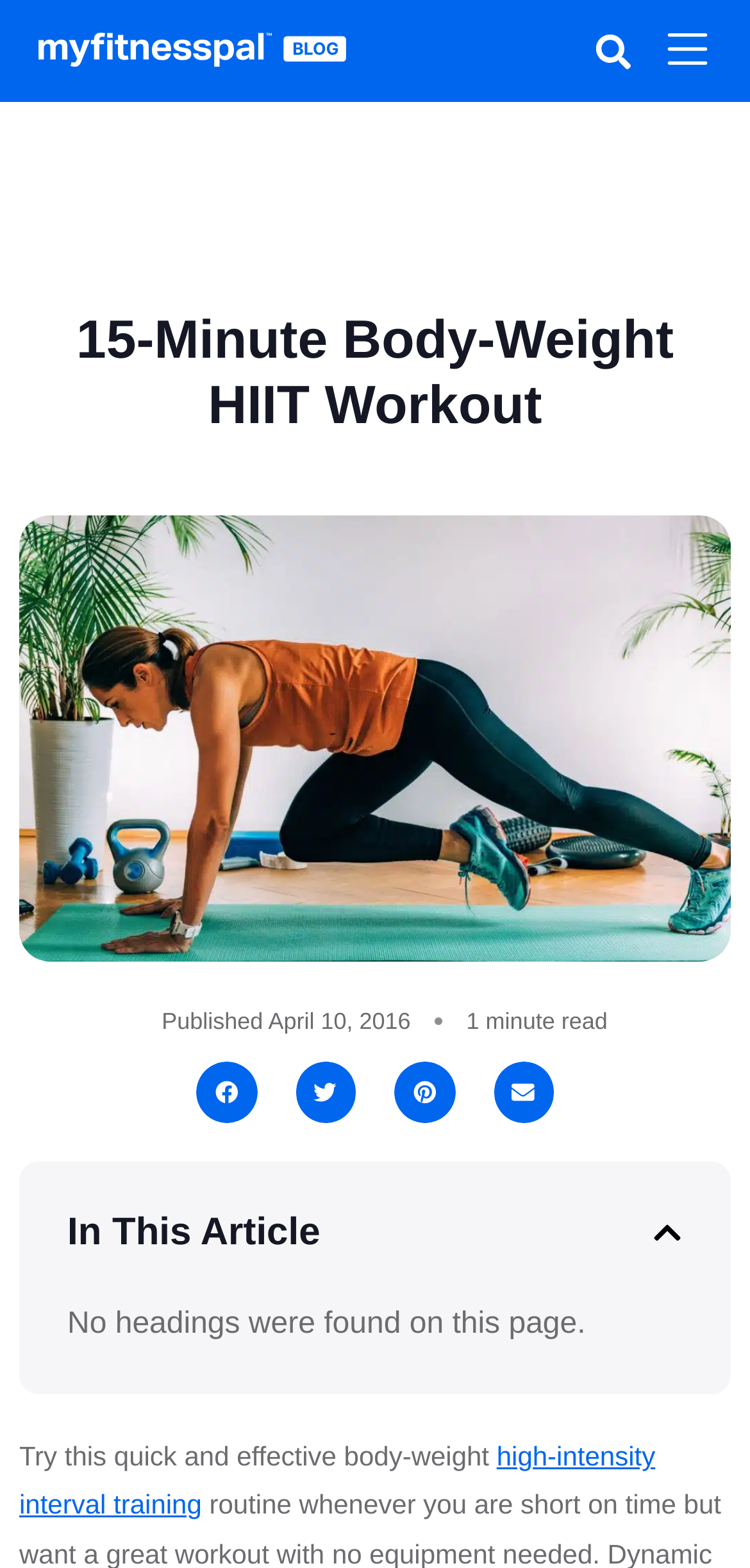Extract the bounding box for the UI element that matches this description: "Search".

[0.774, 0.012, 0.859, 0.053]